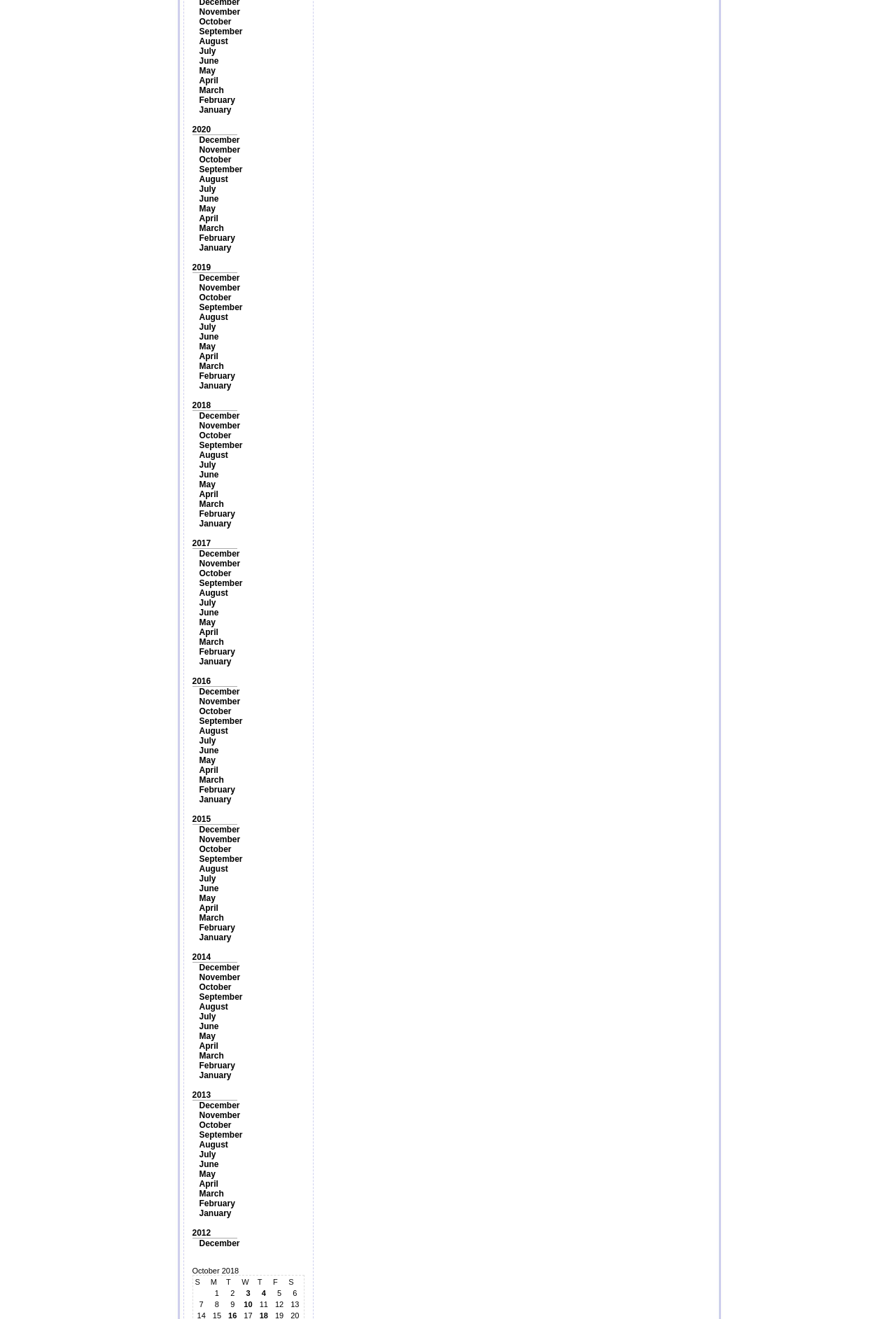Extract the bounding box coordinates for the UI element described as: "February".

[0.222, 0.595, 0.262, 0.602]